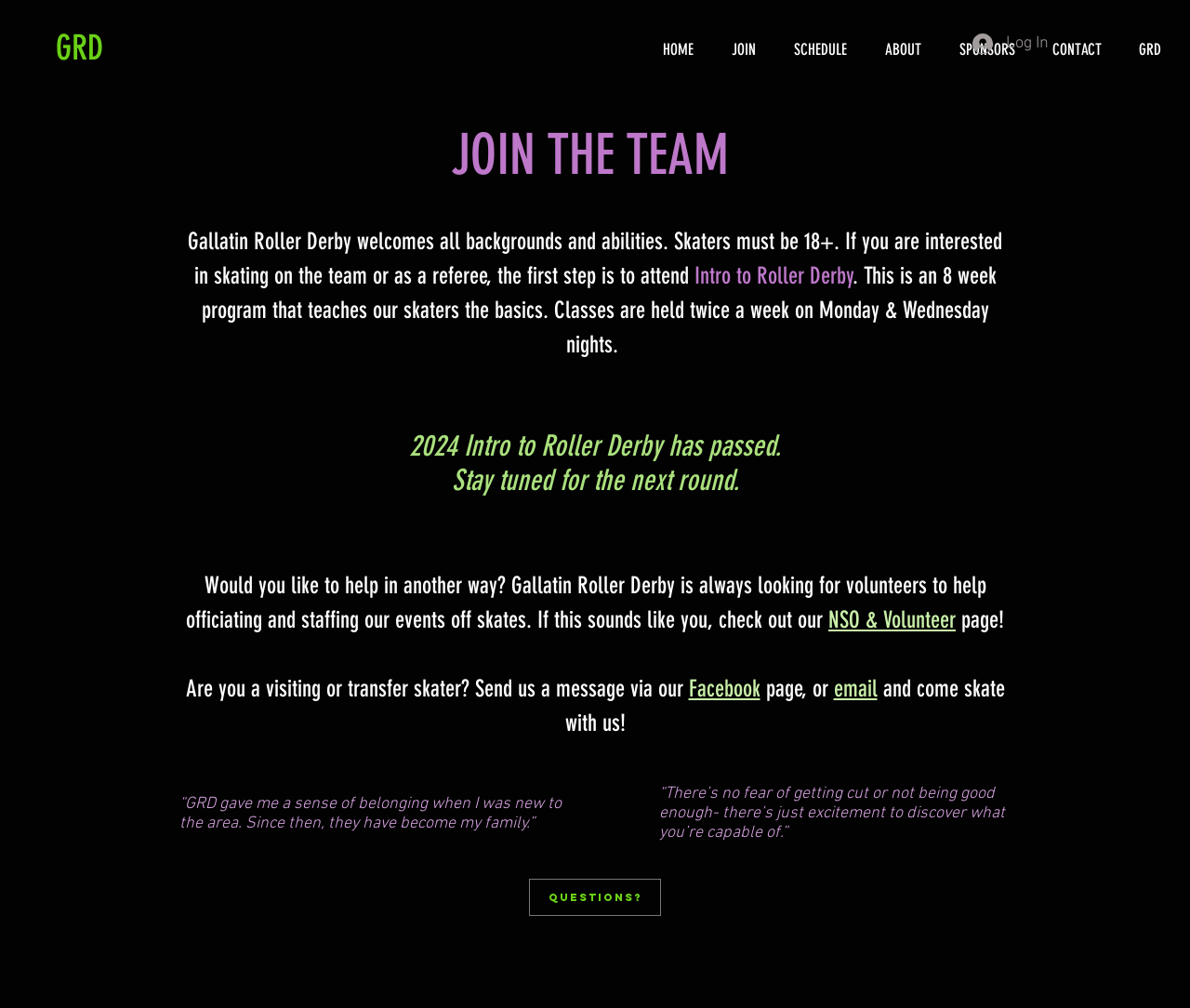Determine the bounding box for the HTML element described here: "Log In". The coordinates should be given as [left, top, right, bottom] with each number being a float between 0 and 1.

[0.806, 0.026, 0.892, 0.061]